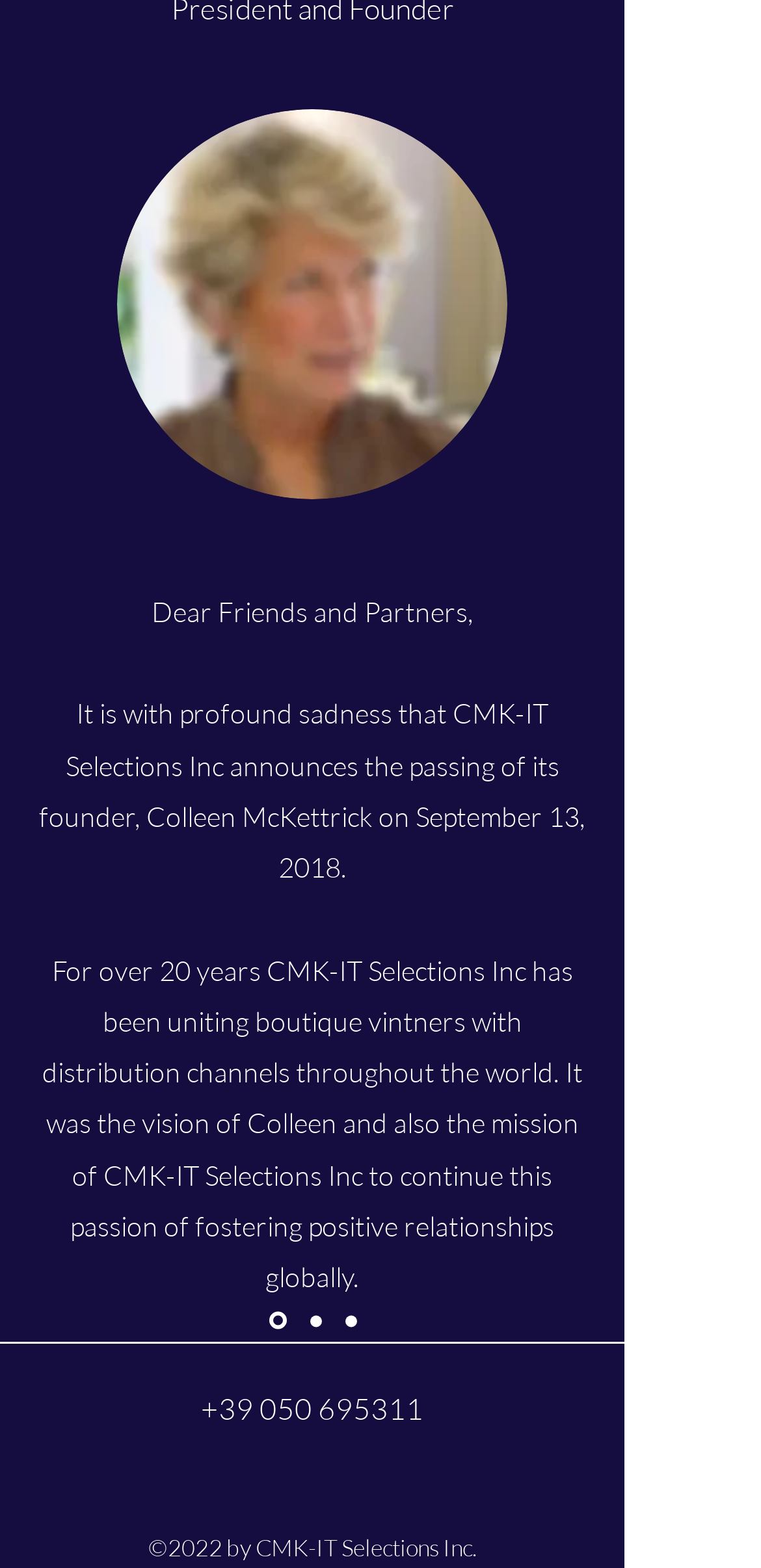Please respond in a single word or phrase: 
How many links are in the navigation 'Slides'

3